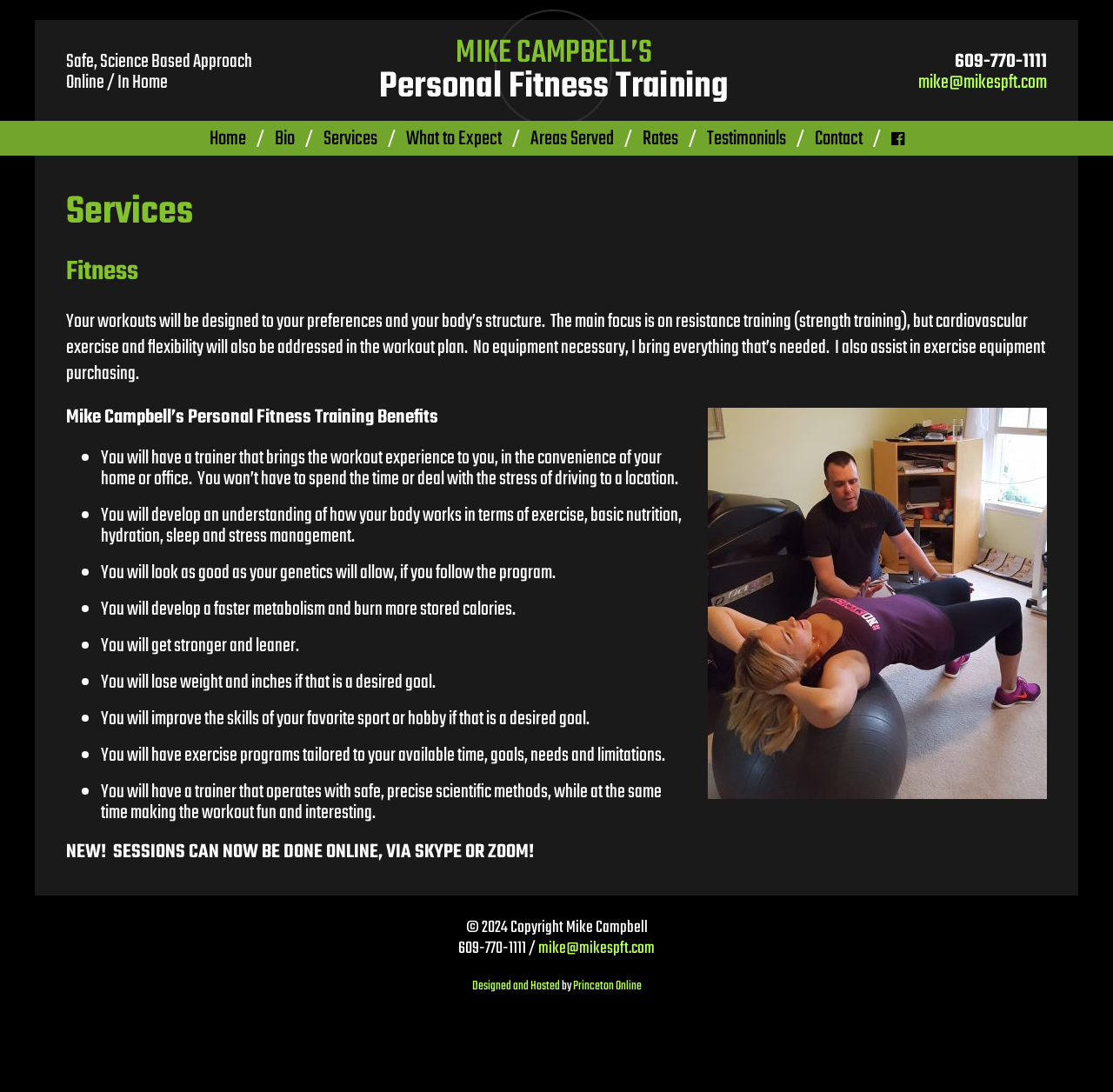Can you provide the bounding box coordinates for the element that should be clicked to implement the instruction: "Check the benefits of personal fitness training"?

[0.059, 0.368, 0.394, 0.395]